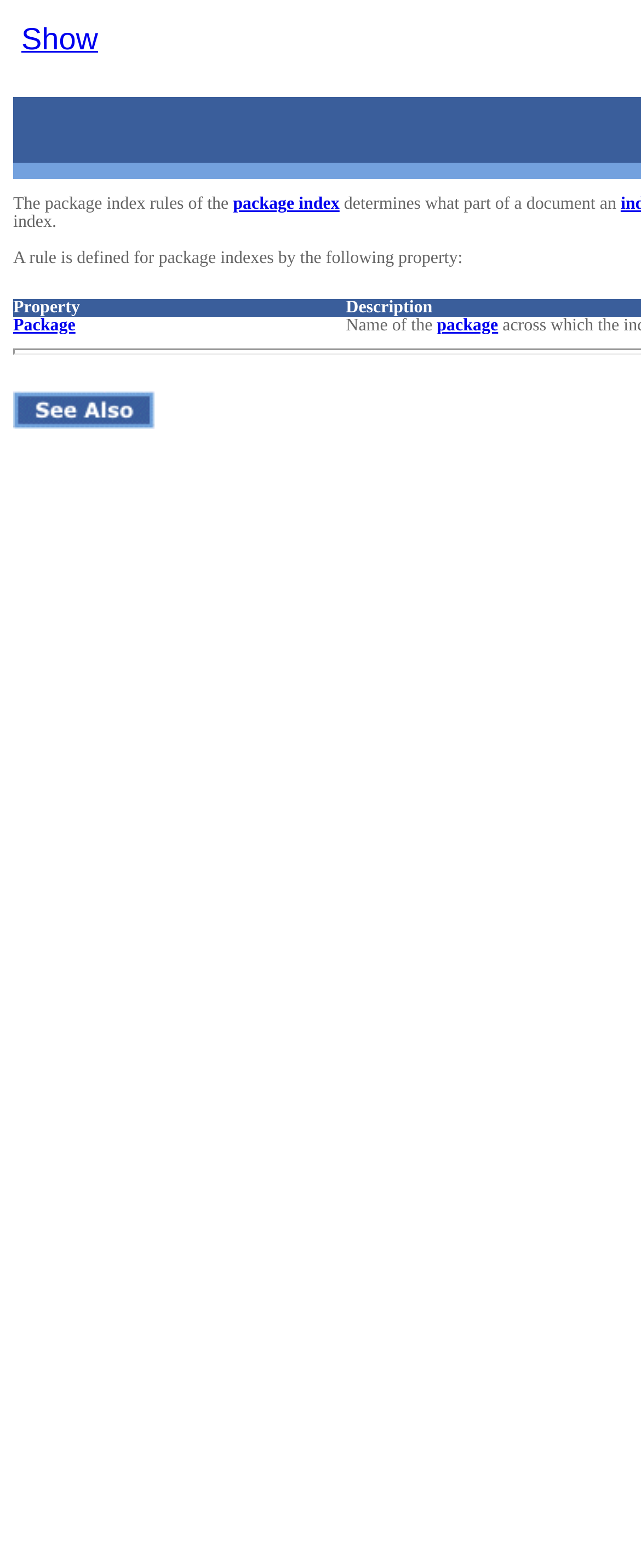Give a one-word or one-phrase response to the question:
What is the text above the image?

The package index rules of the